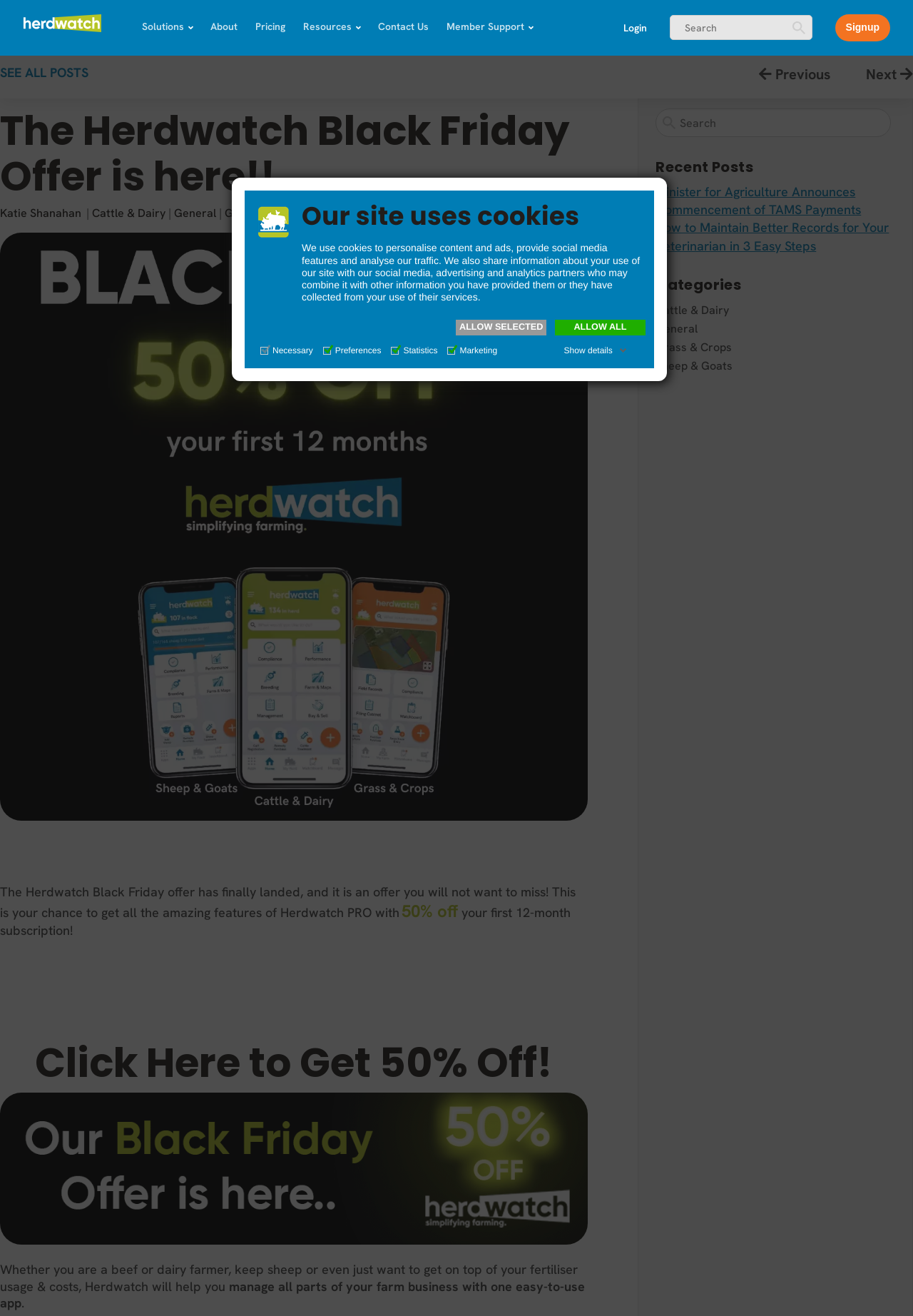Answer the question using only a single word or phrase: 
What is the purpose of Herdwatch according to the webpage?

manage farm business